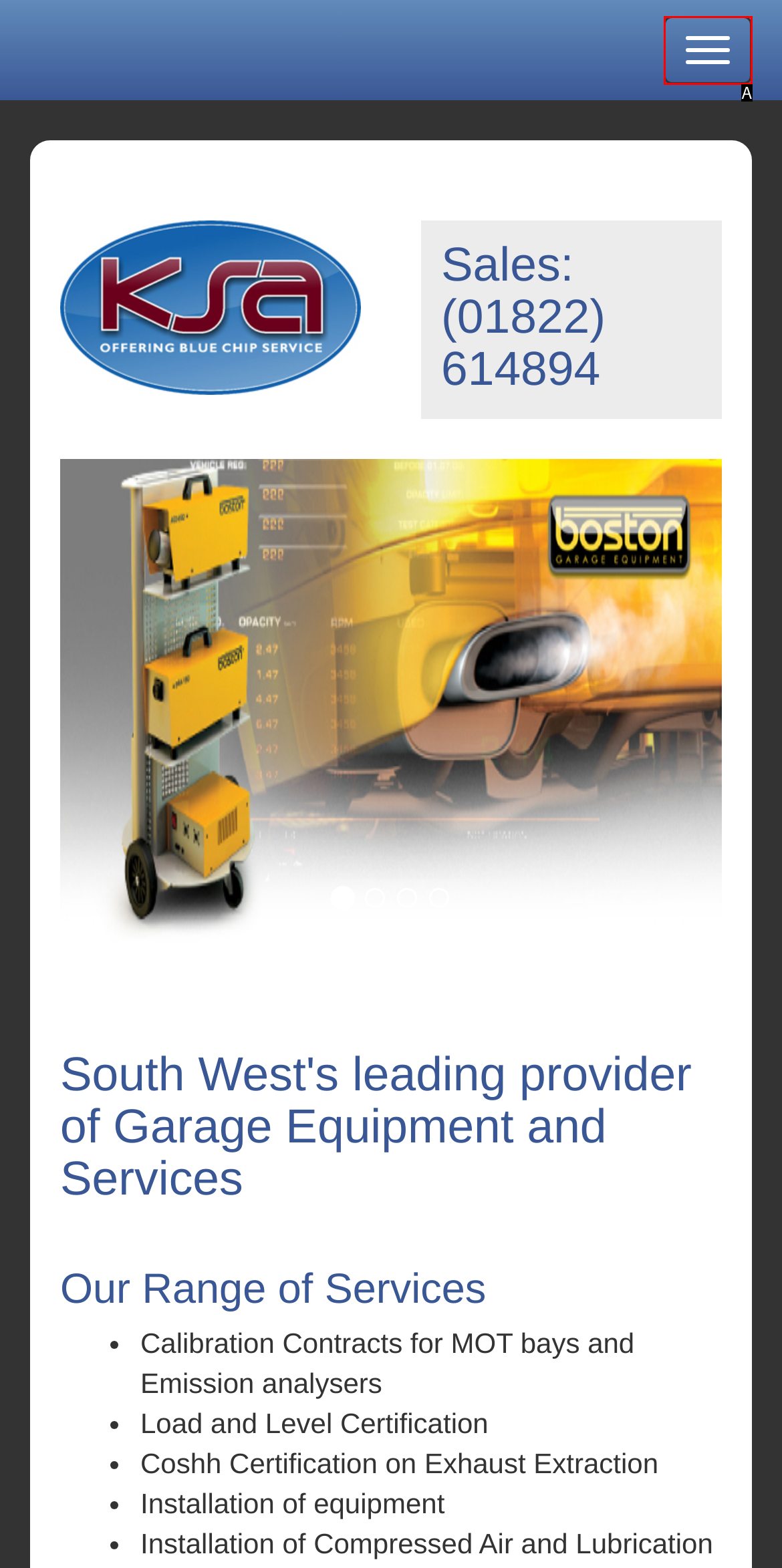Choose the HTML element that corresponds to the description: Toggle Navigation
Provide the answer by selecting the letter from the given choices.

A